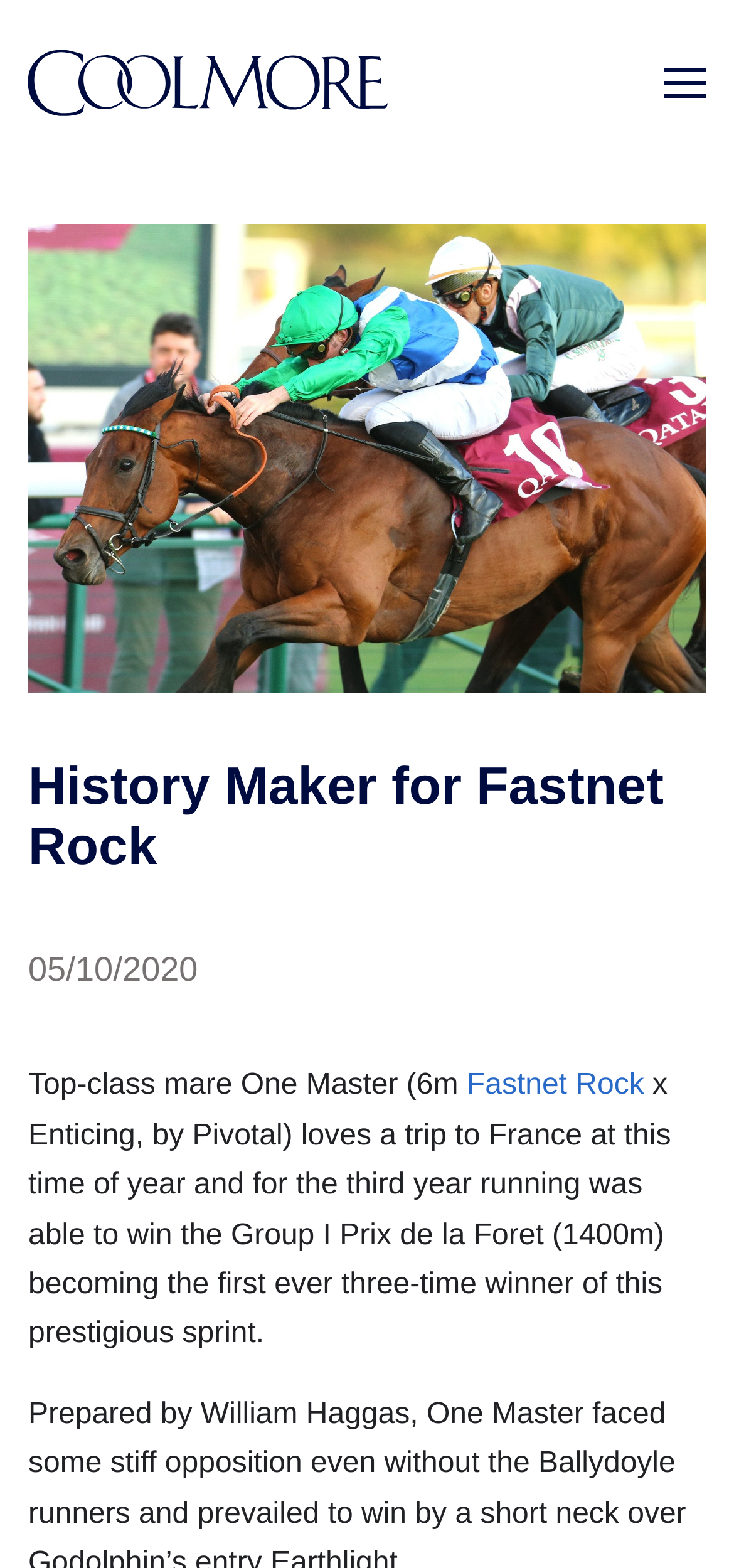Determine the title of the webpage and give its text content.

History Maker for Fastnet Rock